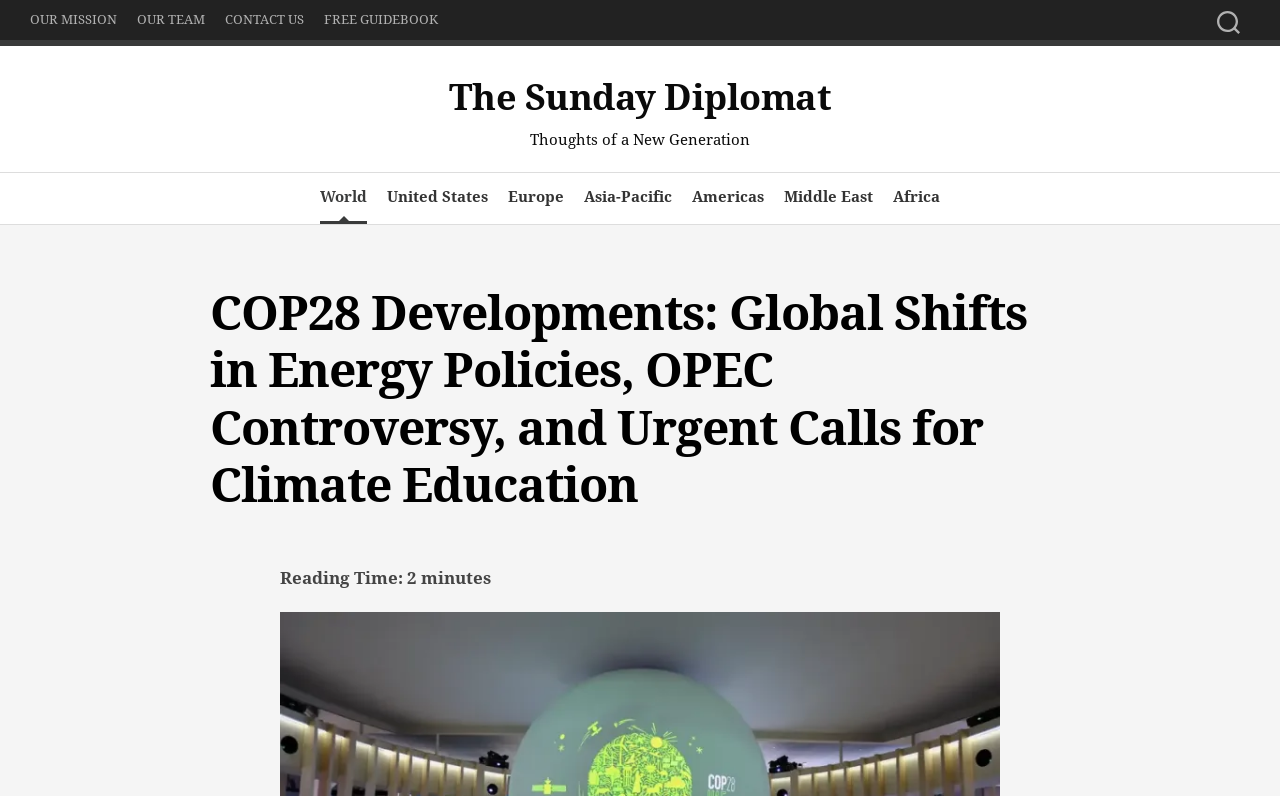Identify the coordinates of the bounding box for the element that must be clicked to accomplish the instruction: "Explore World news".

[0.25, 0.235, 0.287, 0.26]